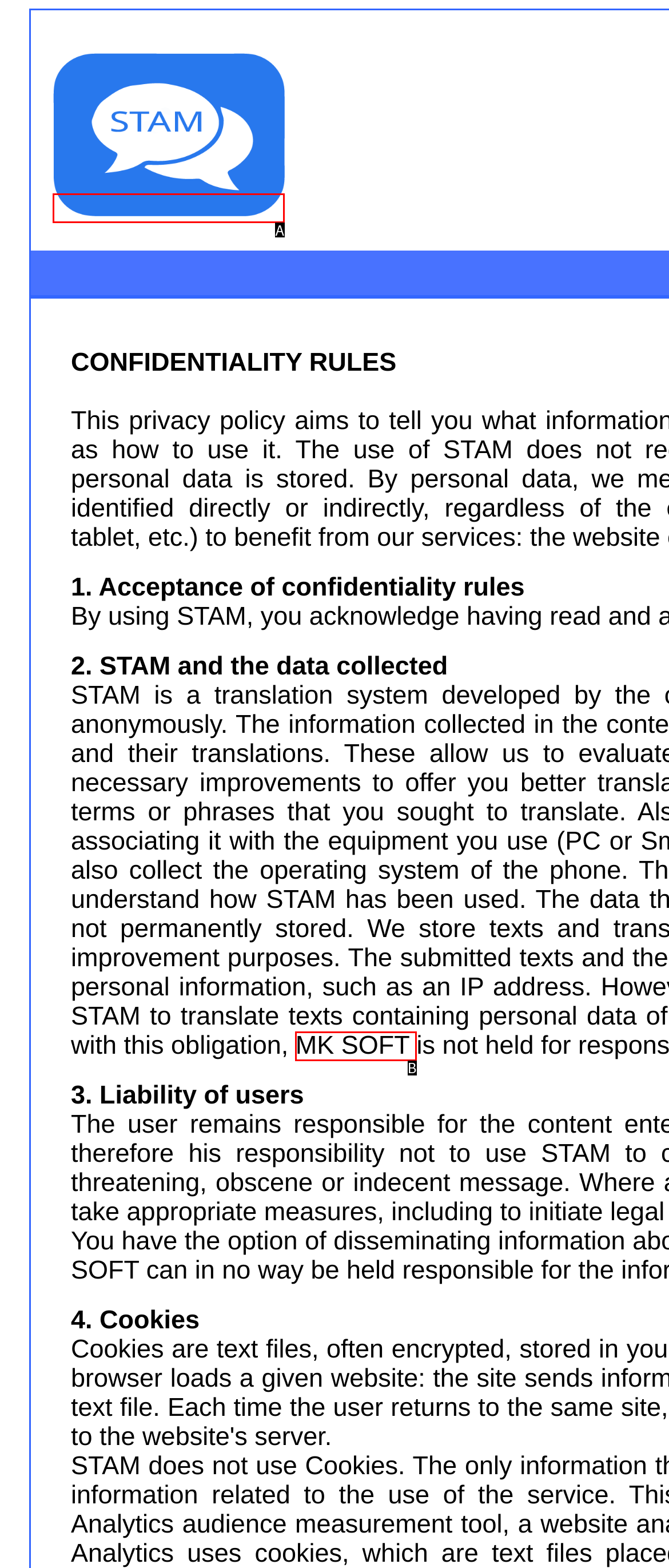Determine which option matches the description: MK SOFT. Answer using the letter of the option.

B